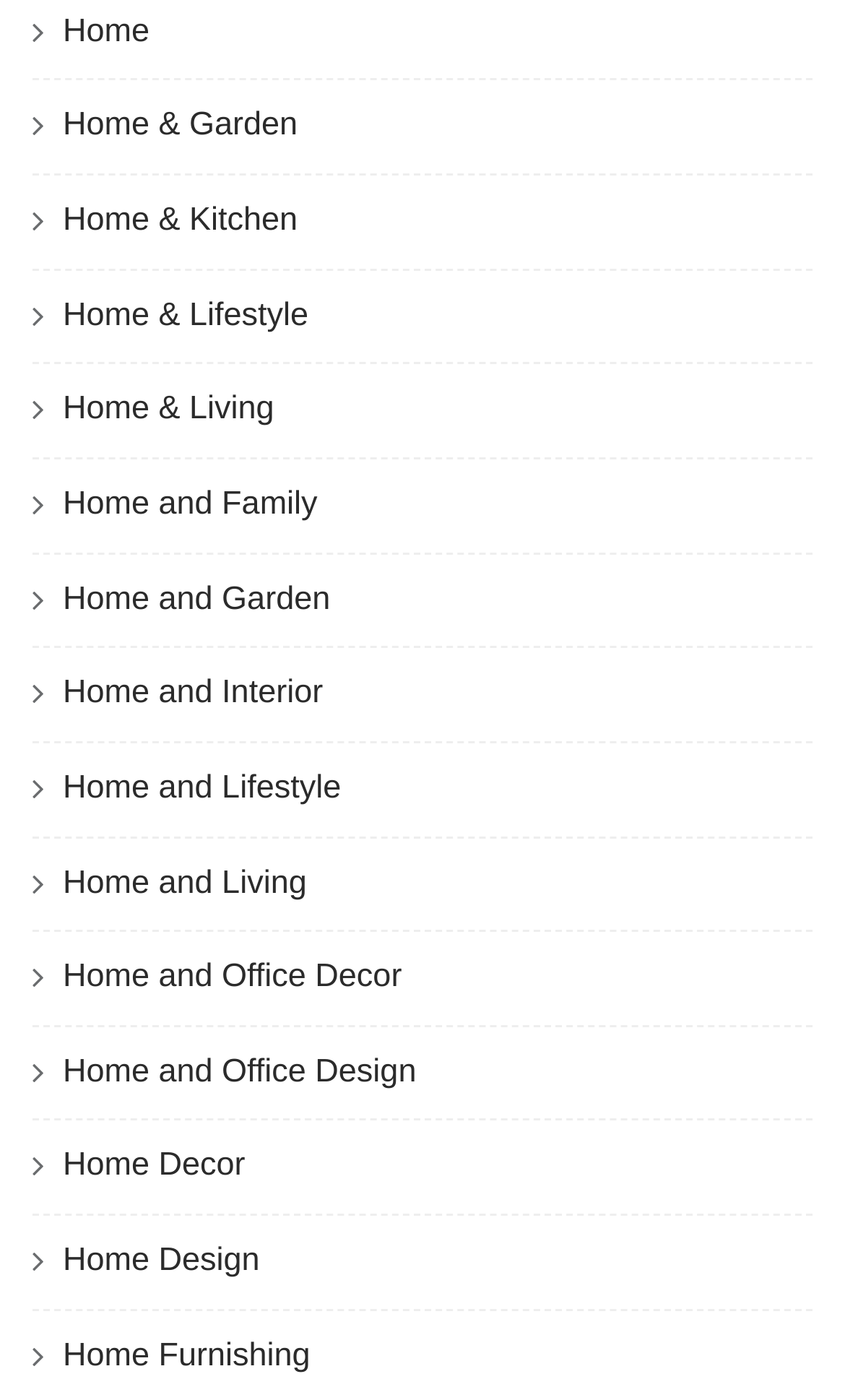Find and specify the bounding box coordinates that correspond to the clickable region for the instruction: "explore Home Decor".

[0.074, 0.82, 0.29, 0.846]